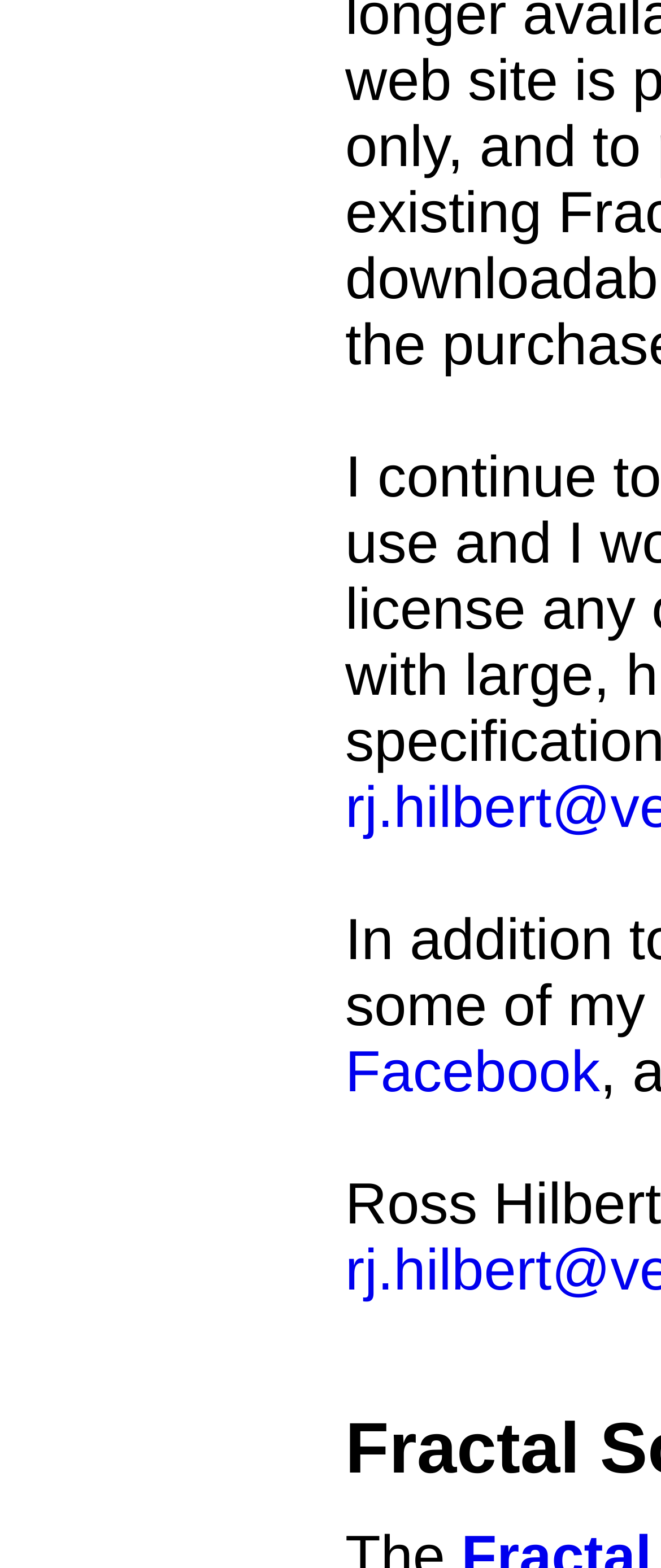Identify the bounding box for the element characterized by the following description: "Facebook".

[0.522, 0.664, 0.908, 0.705]